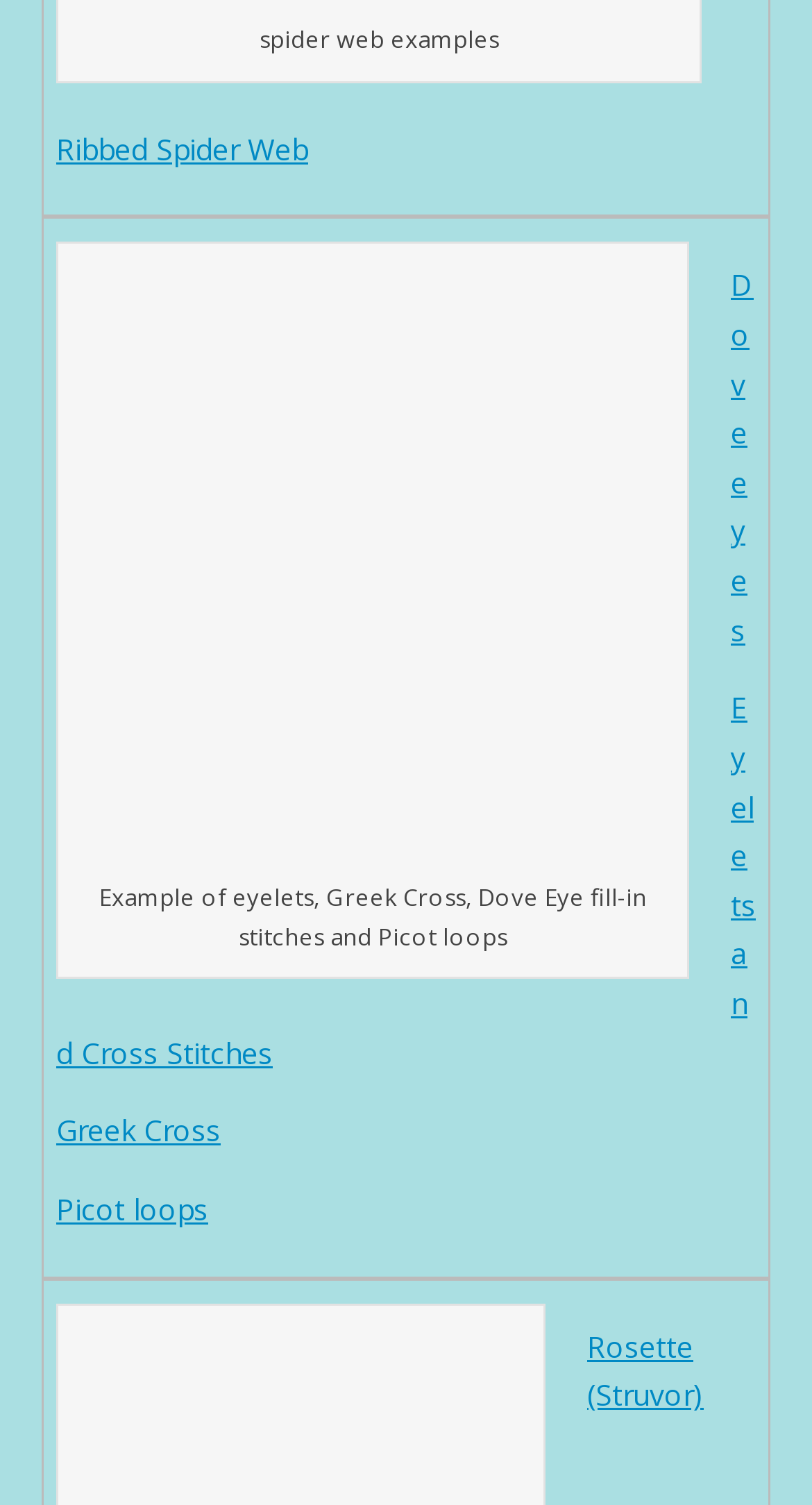Use a single word or phrase to answer the question:
How many links are there in the first table cell?

5